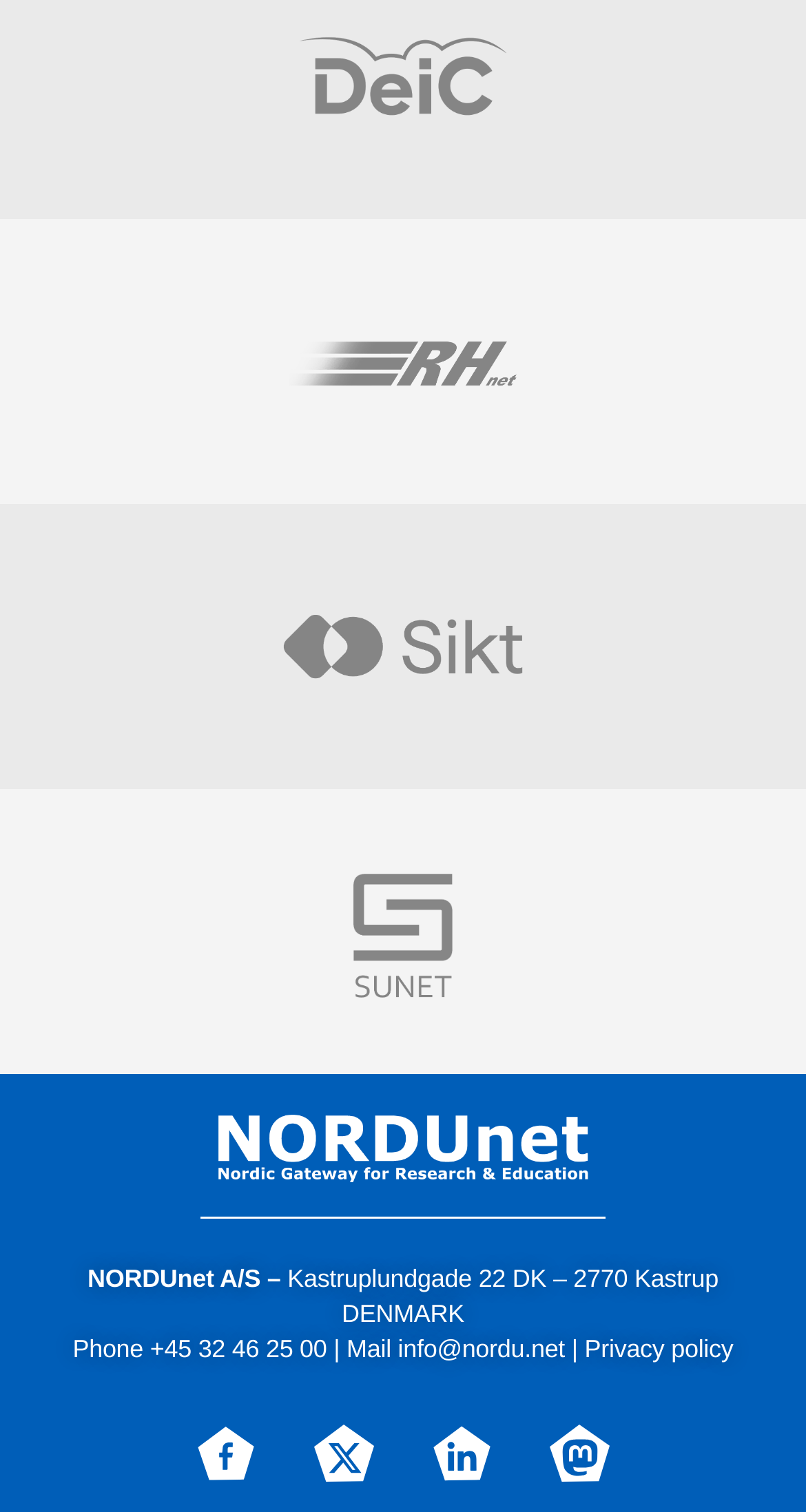Please identify the bounding box coordinates of the area that needs to be clicked to fulfill the following instruction: "view December 2021 archives."

None